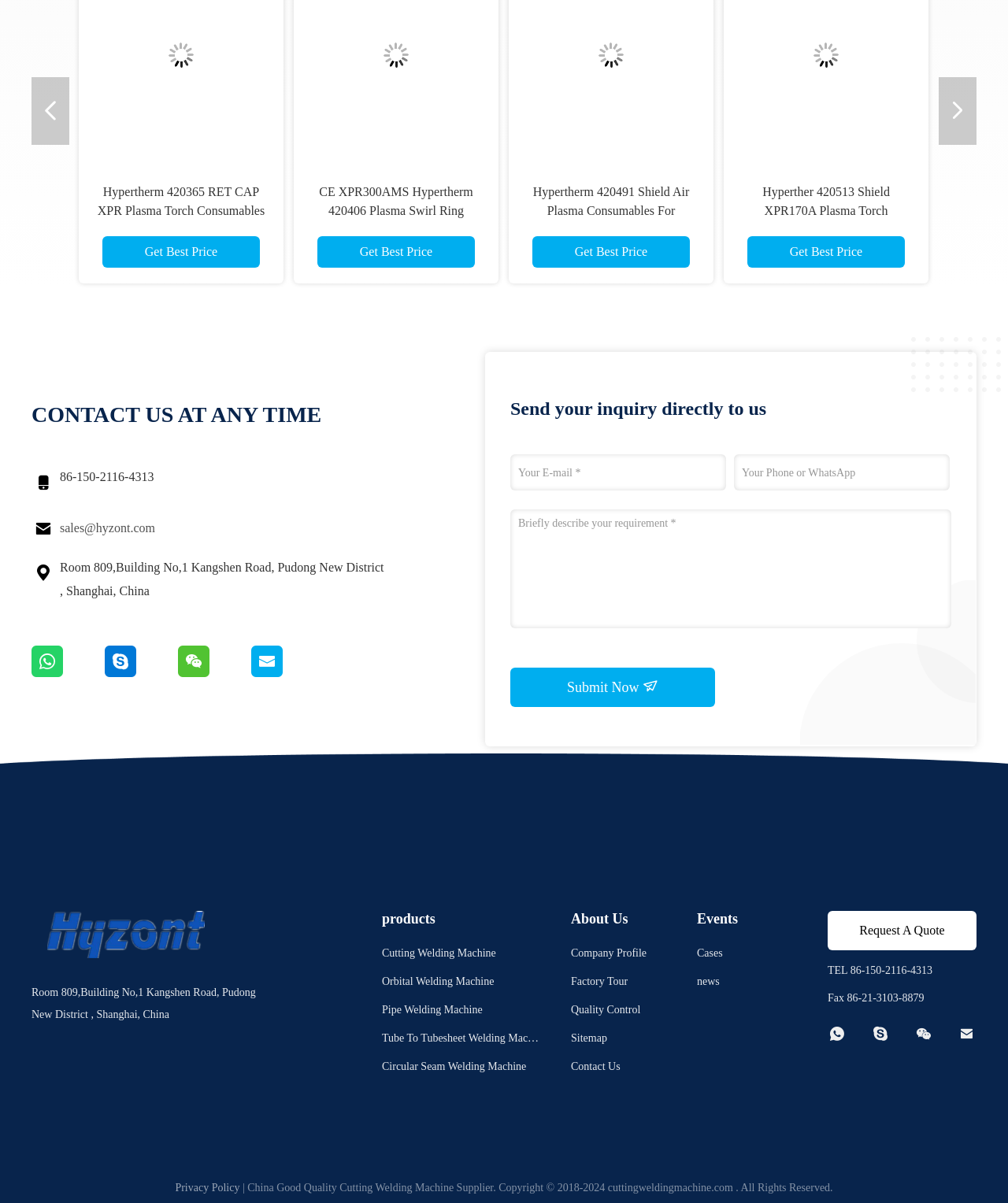Determine the bounding box coordinates for the clickable element to execute this instruction: "Click the 'Get Best Price' button". Provide the coordinates as four float numbers between 0 and 1, i.e., [left, top, right, bottom].

[0.102, 0.196, 0.258, 0.223]